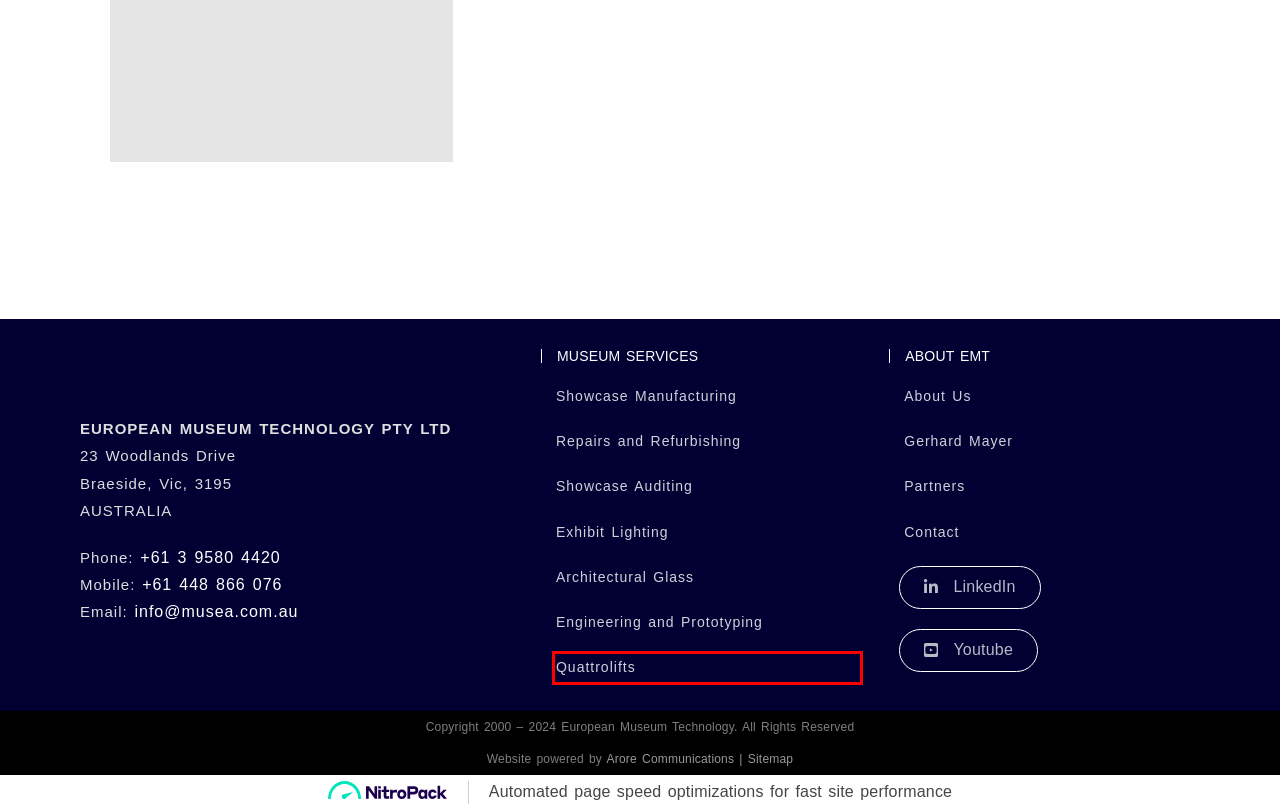You are provided with a screenshot of a webpage containing a red rectangle bounding box. Identify the webpage description that best matches the new webpage after the element in the bounding box is clicked. Here are the potential descriptions:
A. Gerhard Mayer, engineer designer and problem solver
B. Te Whiwhinga the Imaginarium
C. Museum Showcases and Display Cases
D. Trophy Showcase for FIFA 2023 Women's World Cup Final
E. Museum Showcases and Display Fabrication
F. Our Partners
G. Quattrolifts Glass Transport and Installation
H. Museum Showcase and Exhibit Lighting

G